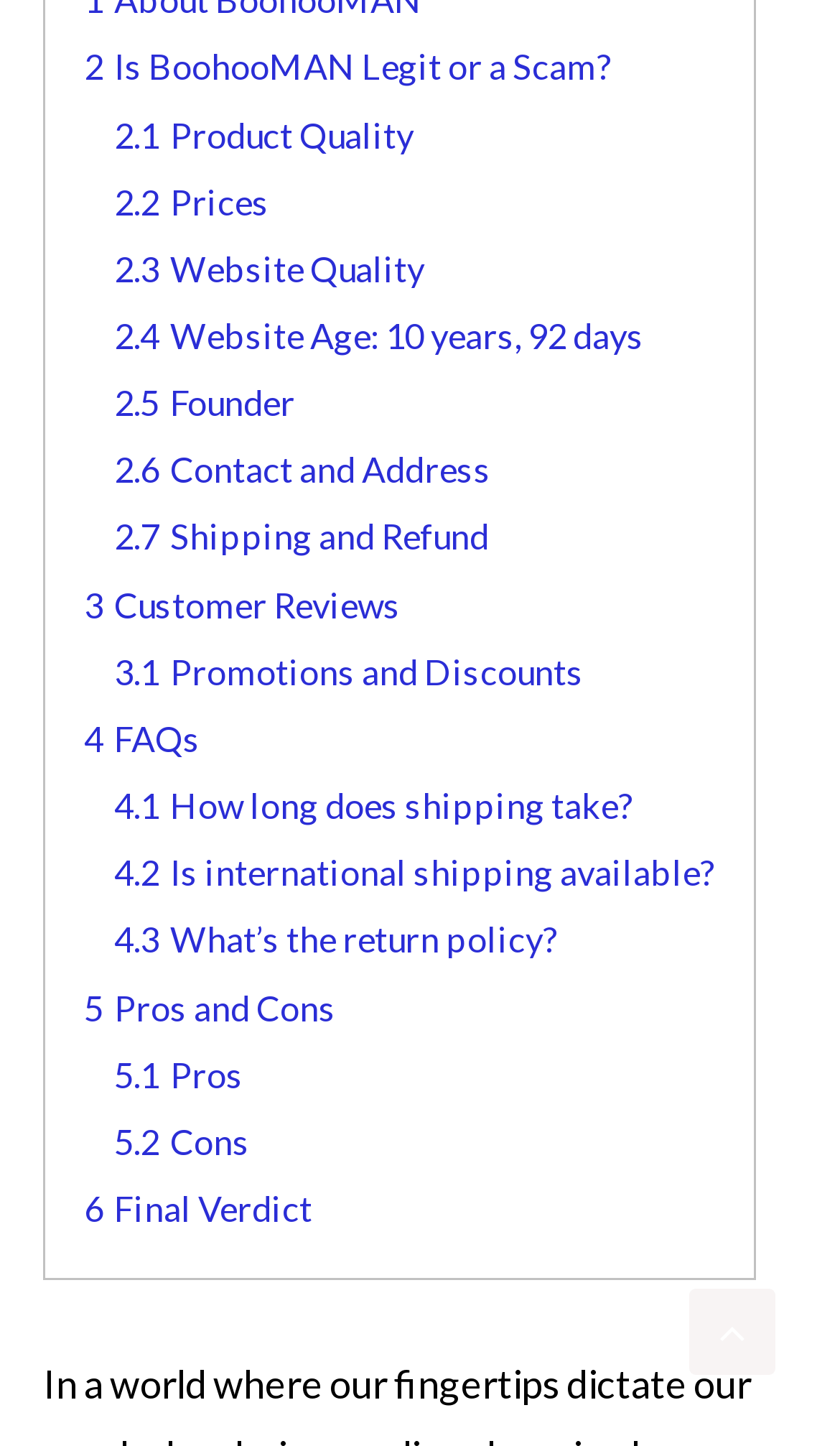Identify the bounding box coordinates of the area that should be clicked in order to complete the given instruction: "View 'Customer Reviews'". The bounding box coordinates should be four float numbers between 0 and 1, i.e., [left, top, right, bottom].

[0.1, 0.403, 0.477, 0.432]